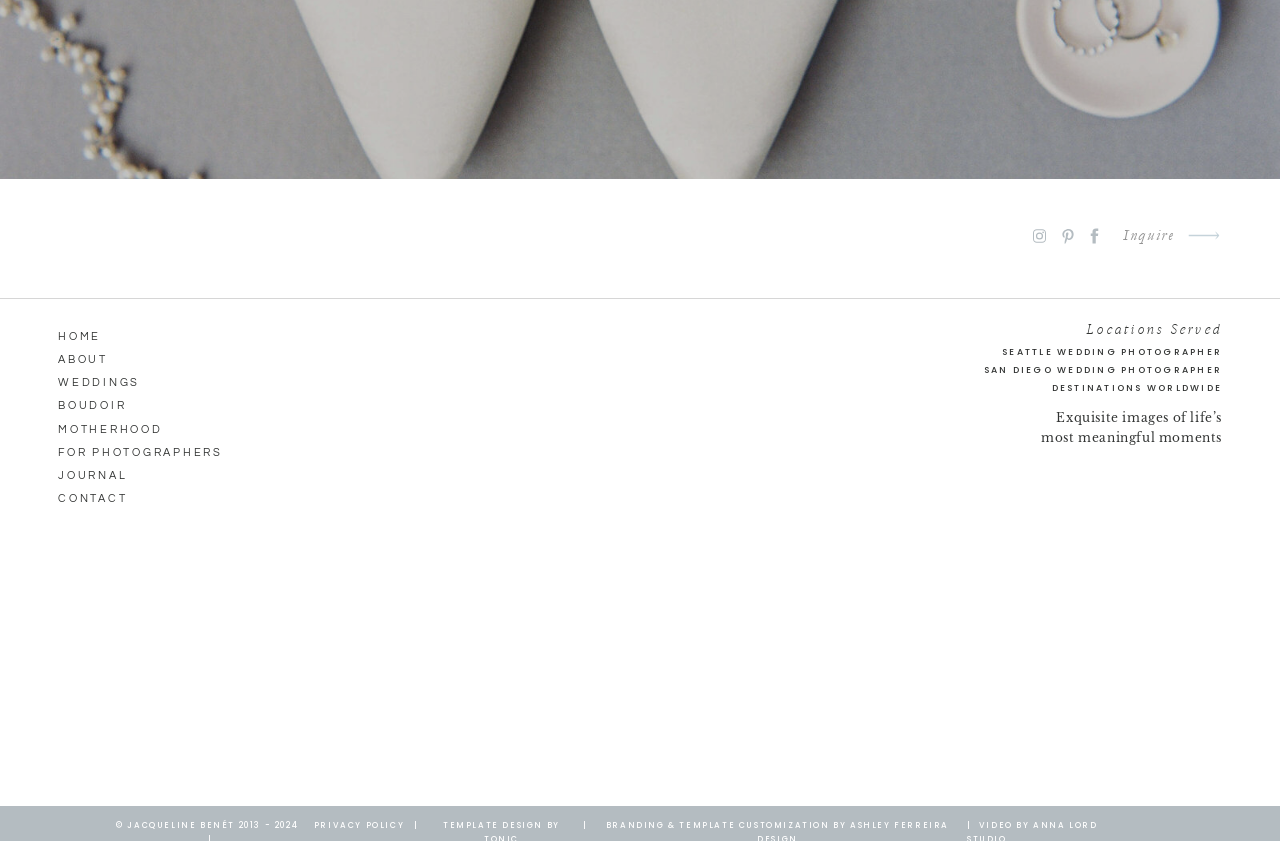What is the purpose of the 'Inquire' link?
Answer the question with a thorough and detailed explanation.

The 'Inquire' link is likely used to contact the photographer, possibly to inquire about their services or to book a session.